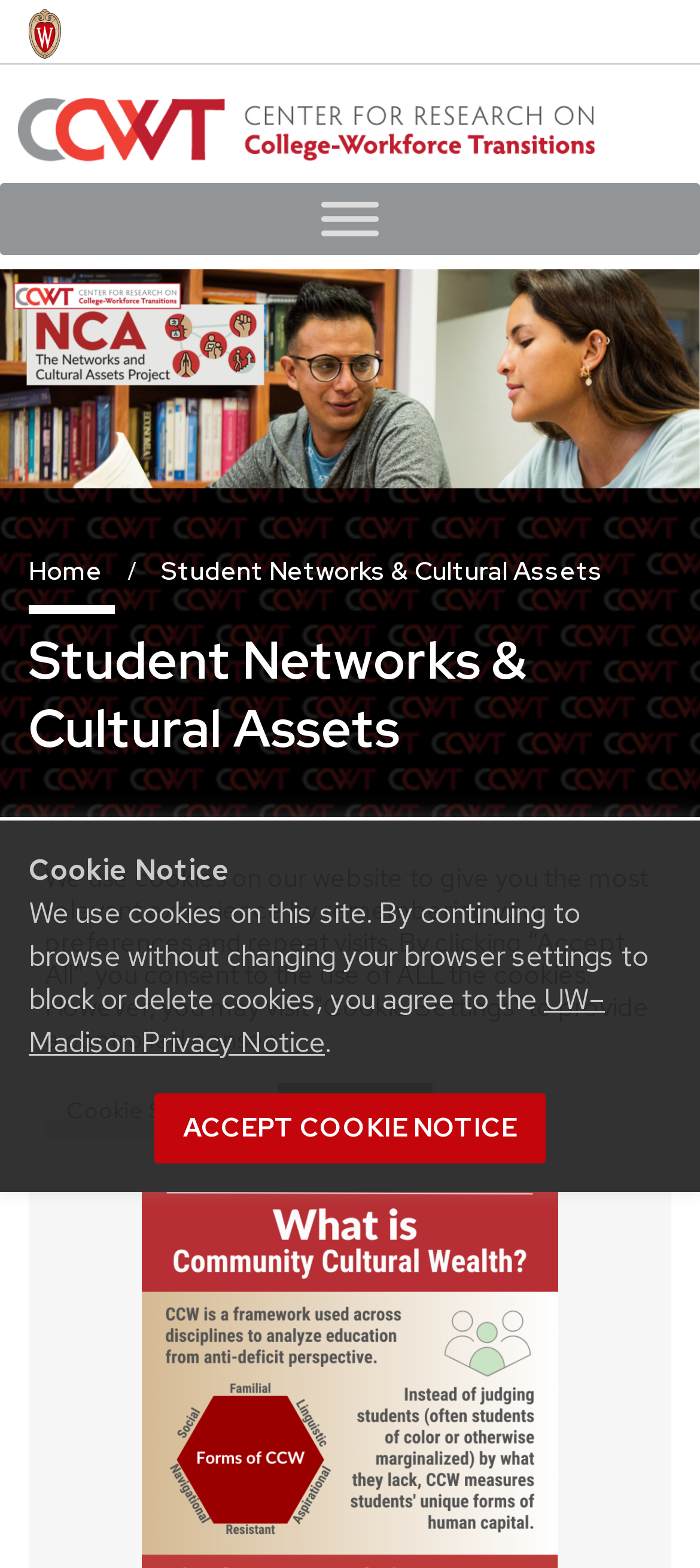Respond to the following question using a concise word or phrase: 
What is the main topic of the webpage?

Student Networks and Cultural Assets